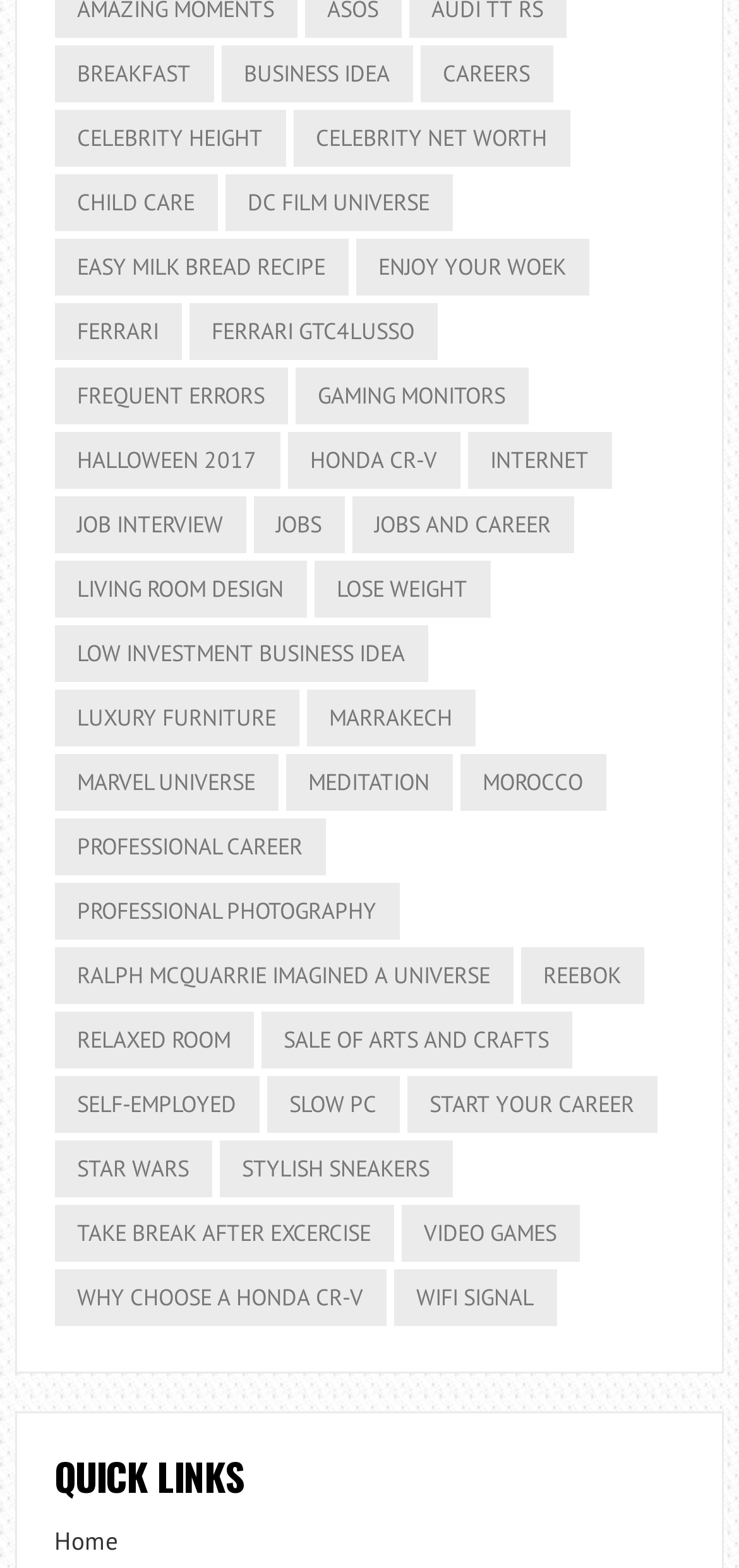Provide a short answer using a single word or phrase for the following question: 
How many categories are related to jobs or careers?

5